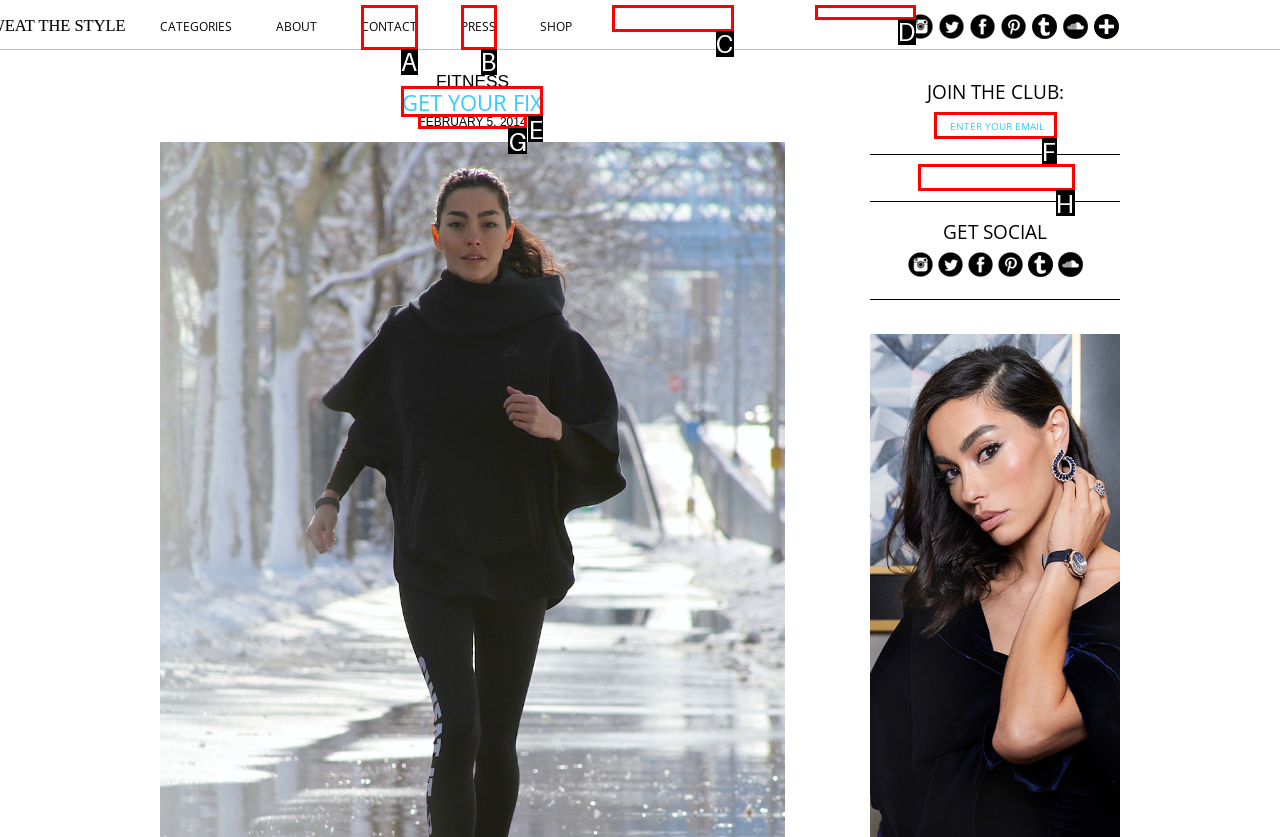Tell me the correct option to click for this task: Enter your email
Write down the option's letter from the given choices.

F